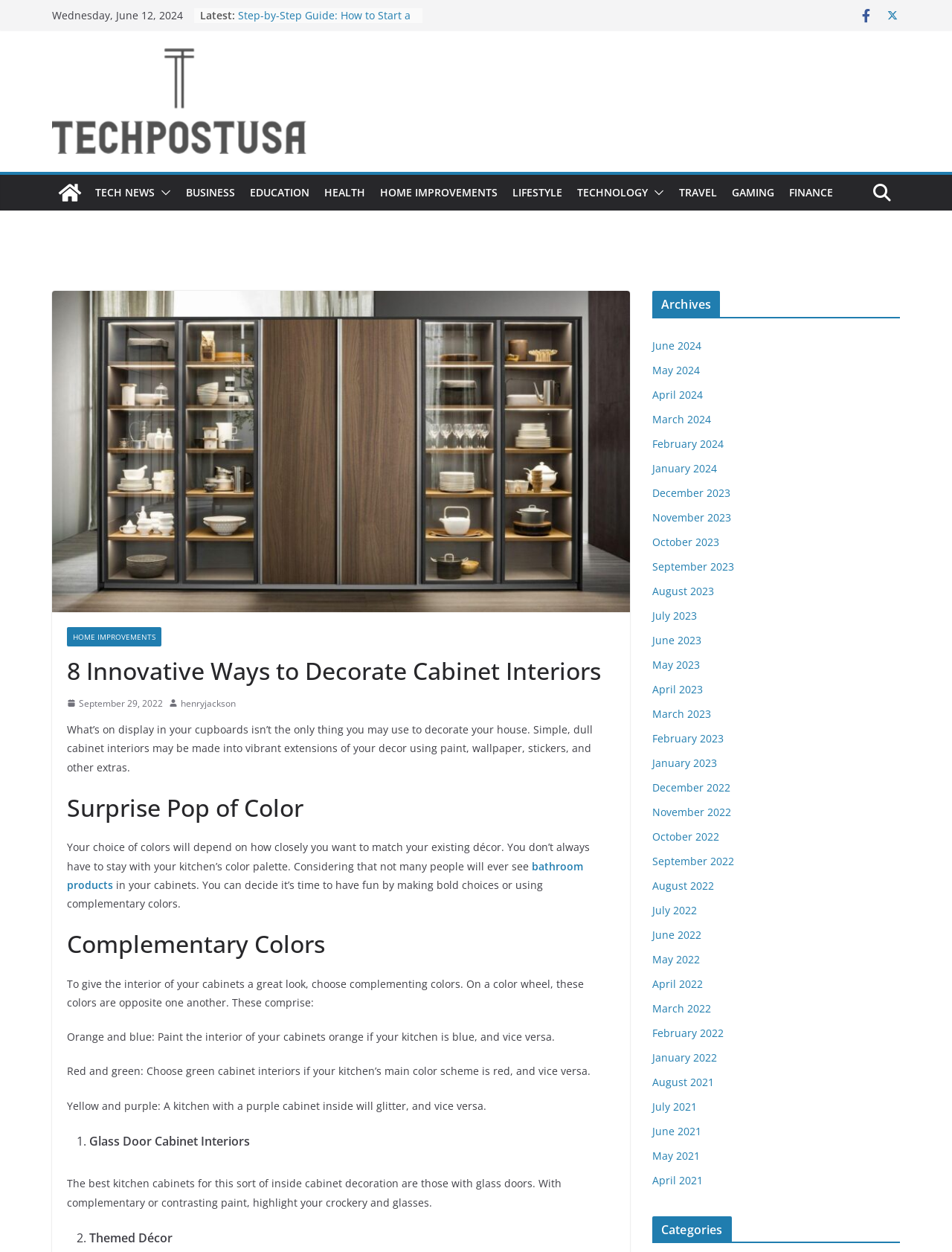Generate a comprehensive description of the contents of the webpage.

This webpage is a blog post about home improvement, specifically focusing on decorating cabinet interiors. At the top of the page, there is a header section with the website's title "Techpostusa" and a navigation menu with various categories such as "TECH NEWS", "BUSINESS", "EDUCATION", and more.

Below the header, there is a section displaying the latest news articles, with five links to different articles, each with a list marker ("•") preceding the title. The titles of the articles are "Step-by-Step Guide: How to Start a Home Care Business", "Up-to-date pick out the right Electrician in Putney", "Creating the Perfect Virtual Run Playlist", "Paradise Found: Exploring San Pedro Belize Real Estate", and "Houses for Sale in Finestrat: Market Trends and Tips".

To the right of the latest news section, there is a sidebar with social media links, represented by icons, and a section titled "Archives" with links to monthly archives from June 2024 to December 2022.

The main content of the page is the blog post, which starts with a heading "8 Innovative Ways to Decorate Cabinet Interiors" and a brief introduction to the topic. The post is divided into sections, each with a heading and a brief description. The sections include "Surprise Pop of Color", "Complementary Colors", and "Glass Door Cabinet Interiors", among others. The post also includes a list with two items, "Glass Door Cabinet Interiors" and "Themed Décor", each with a brief description.

Throughout the post, there are images and links to related content, such as "bathroom products". The post concludes with a section on themed décor and a final thought on using complementary colors to decorate cabinet interiors.